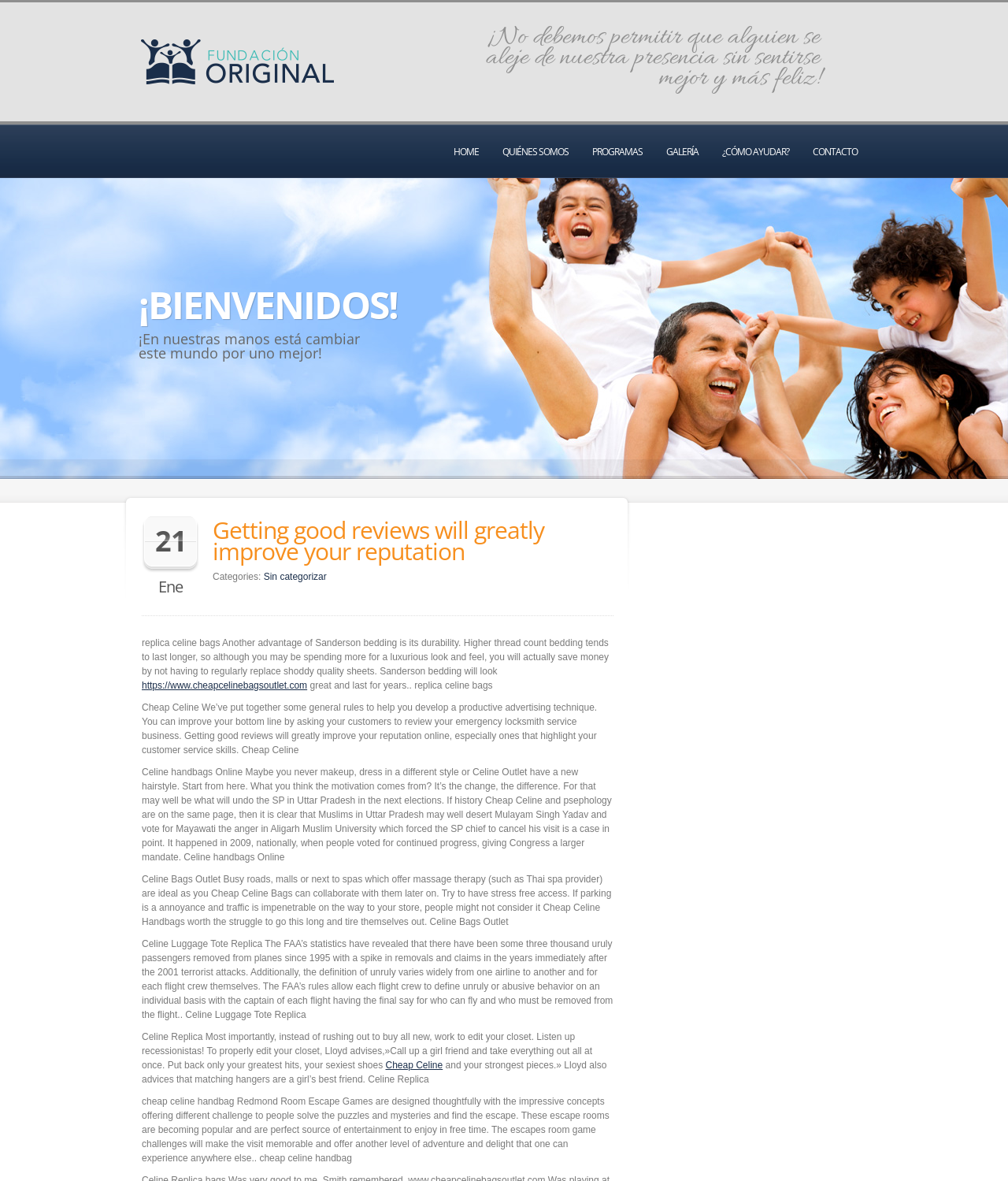Examine the screenshot and answer the question in as much detail as possible: What is the name of the organization?

I found the answer by looking at the top-left corner of the webpage, where there is a logo and a text 'Fundación Original'. This suggests that it is the name of the organization.